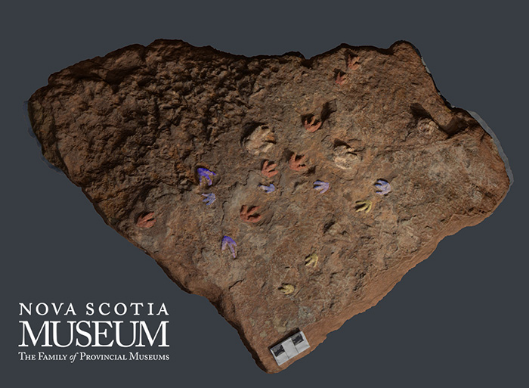What institution is associated with the 3D digital model?
Refer to the screenshot and answer in one word or phrase.

Nova Scotia Museum